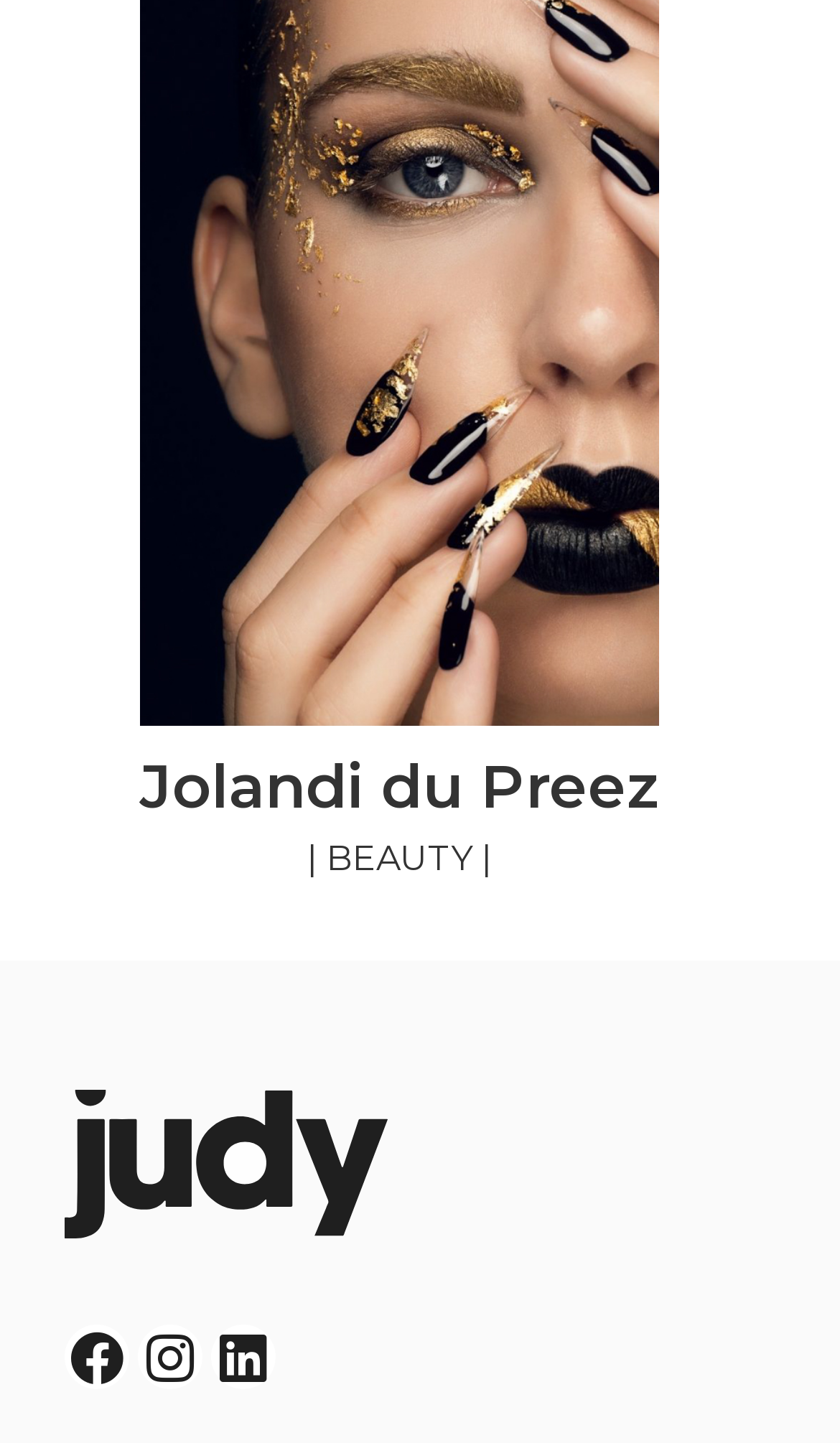Find the bounding box coordinates for the HTML element specified by: "Main Menu".

None